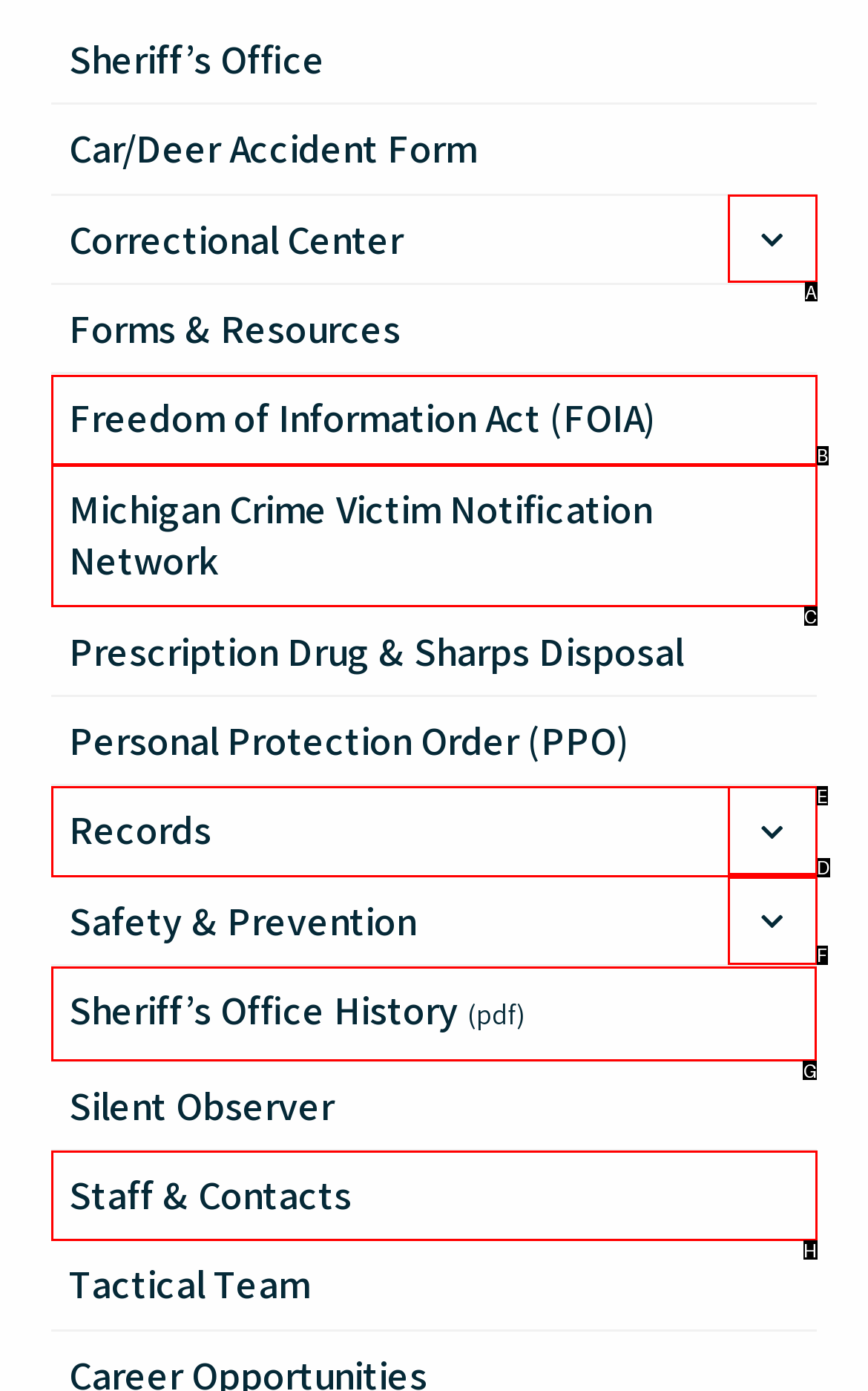Select the proper HTML element to perform the given task: Open Sheriff’s Office History Answer with the corresponding letter from the provided choices.

G